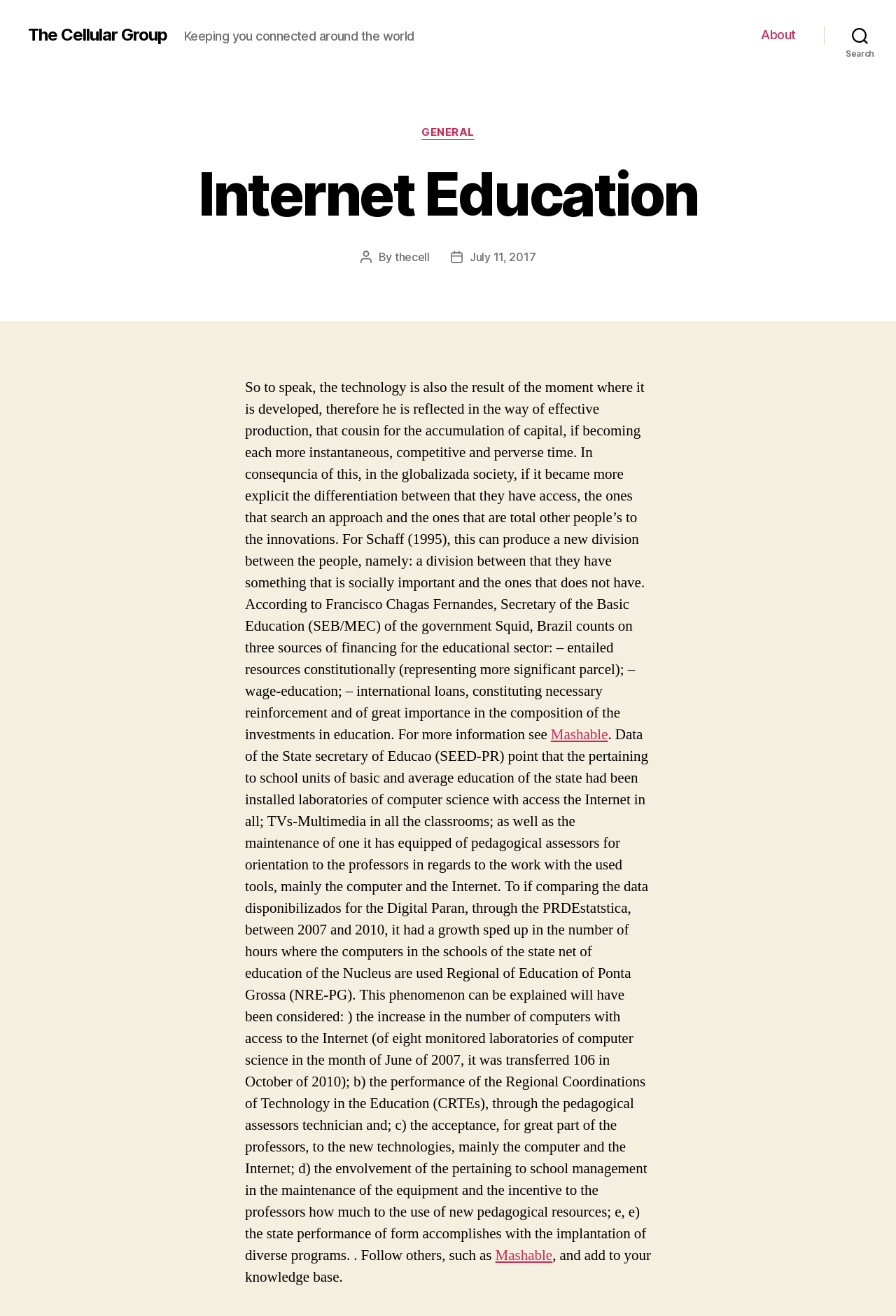What is the source of financing for the educational sector?
Provide a short answer using one word or a brief phrase based on the image.

Three sources